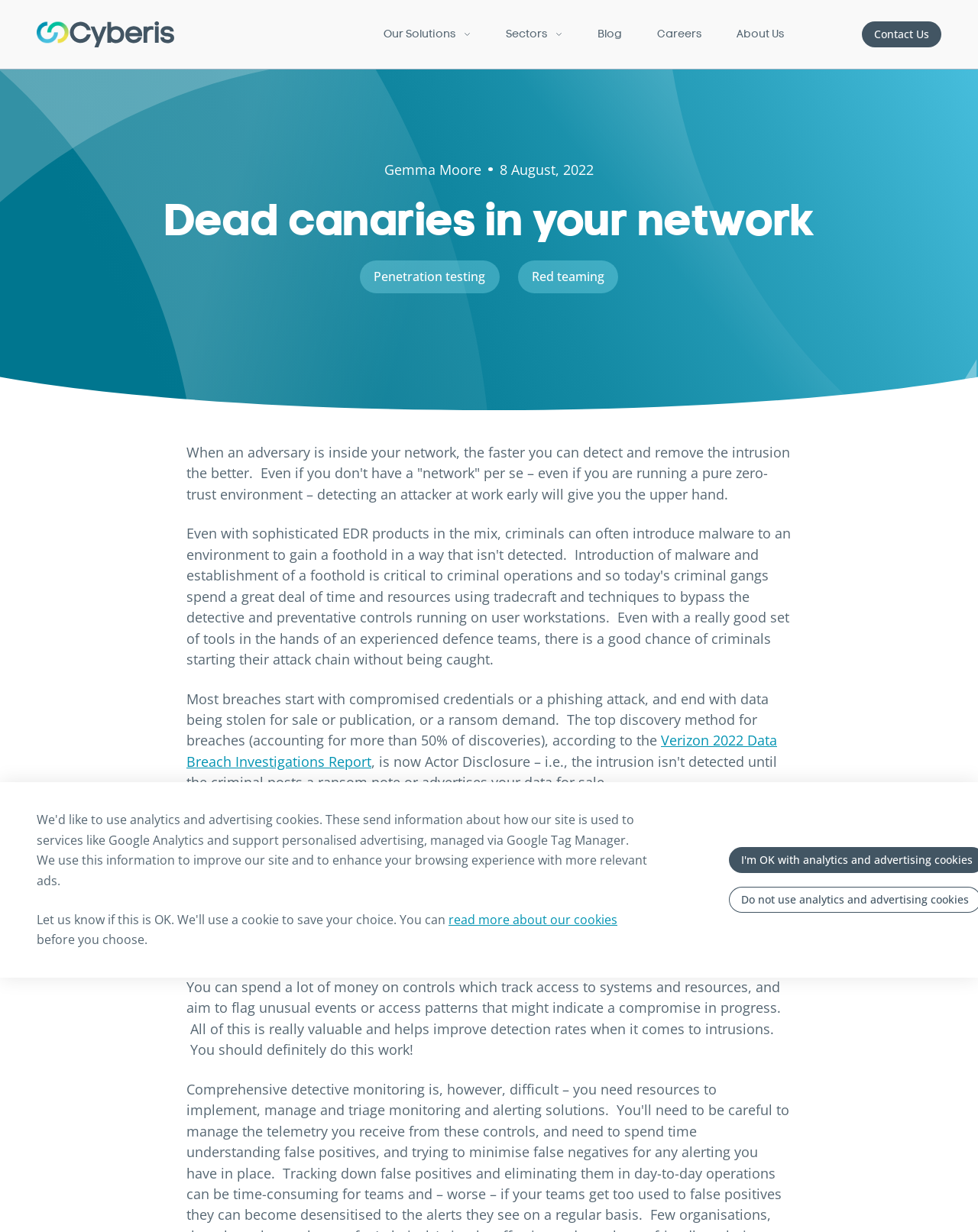Locate the bounding box coordinates of the clickable area needed to fulfill the instruction: "read more about cookies".

[0.459, 0.739, 0.631, 0.753]